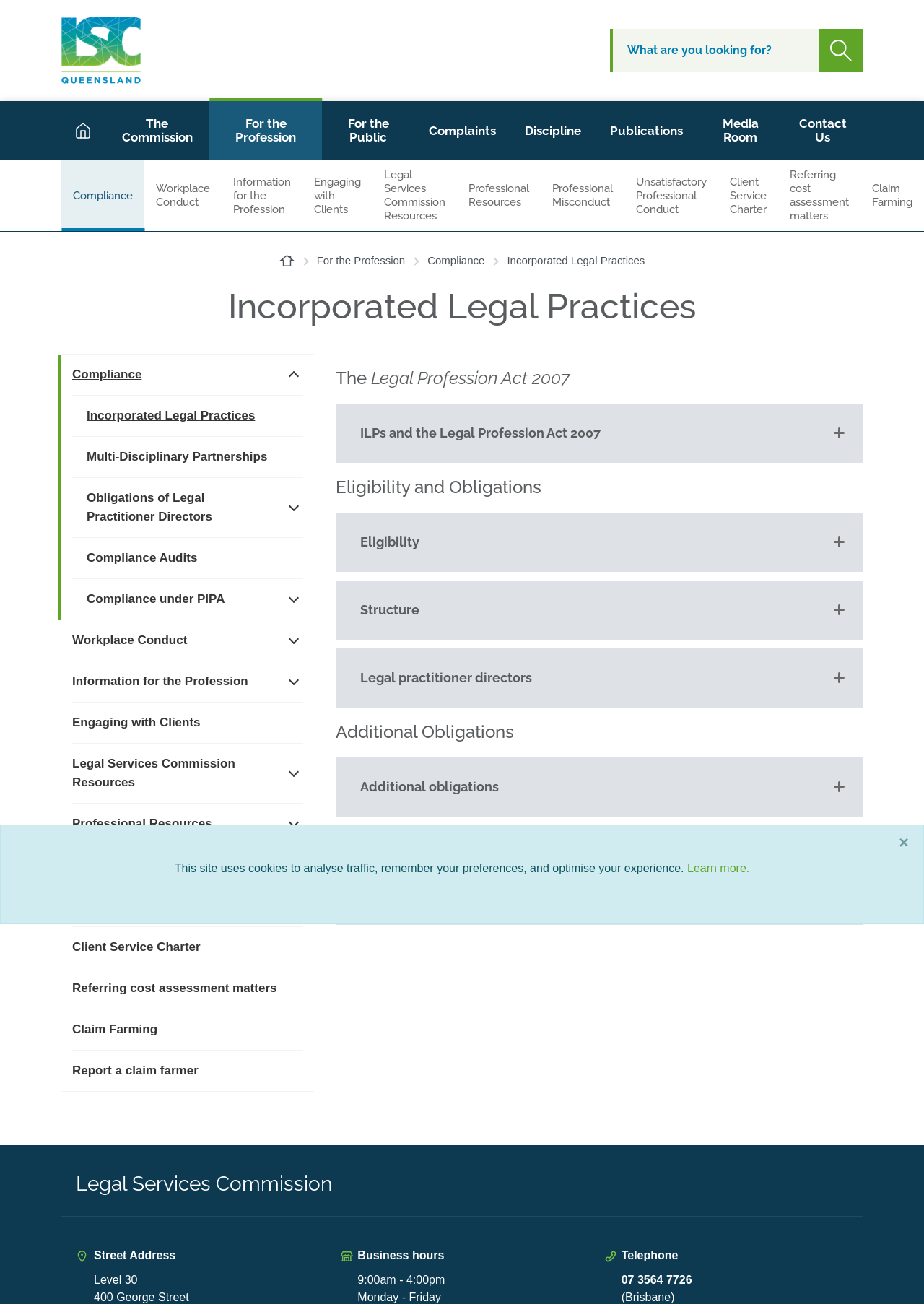What is the 'Compliance' section about?
Please provide a detailed and thorough answer to the question.

The 'Compliance' section is a sub-navigation item under the 'For the Profession' menu. It appears to be about compliance audits and obligations for legal practitioners, as it has links to pages on compliance audits, obligations of legal practitioner directors, and compliance under PIPA.